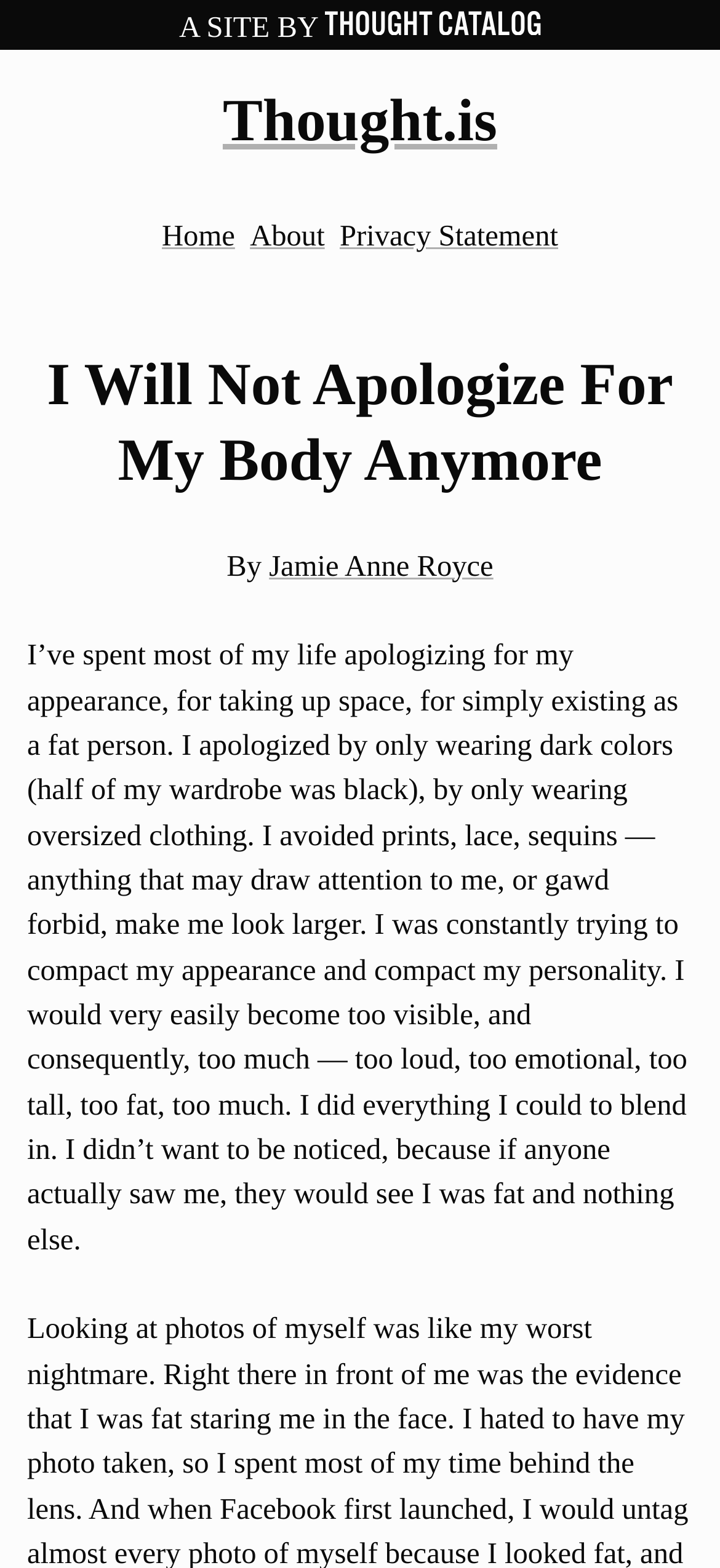Identify the bounding box for the UI element that is described as follows: "About".

[0.347, 0.141, 0.451, 0.162]